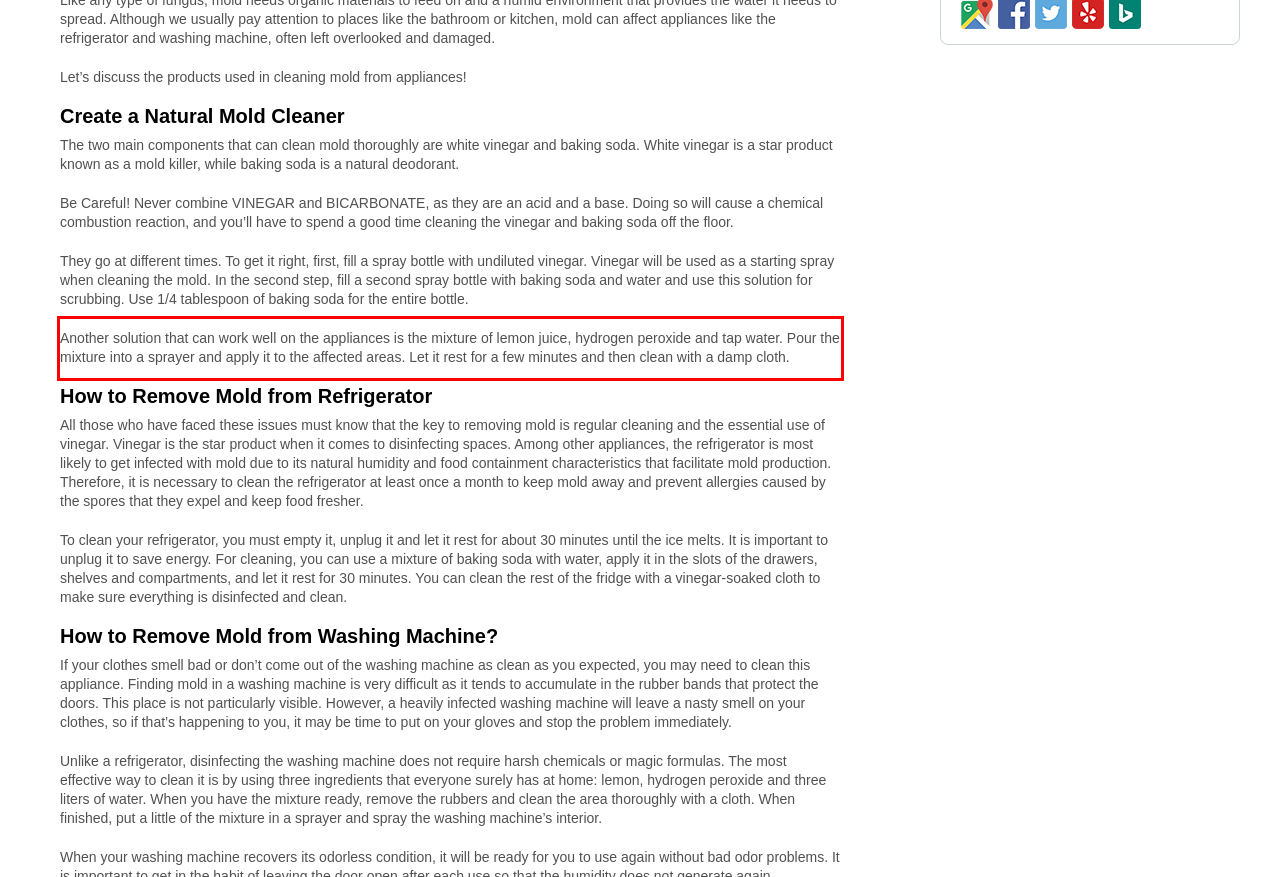Please recognize and transcribe the text located inside the red bounding box in the webpage image.

Another solution that can work well on the appliances is the mixture of lemon juice, hydrogen peroxide and tap water. Pour the mixture into a sprayer and apply it to the affected areas. Let it rest for a few minutes and then clean with a damp cloth.